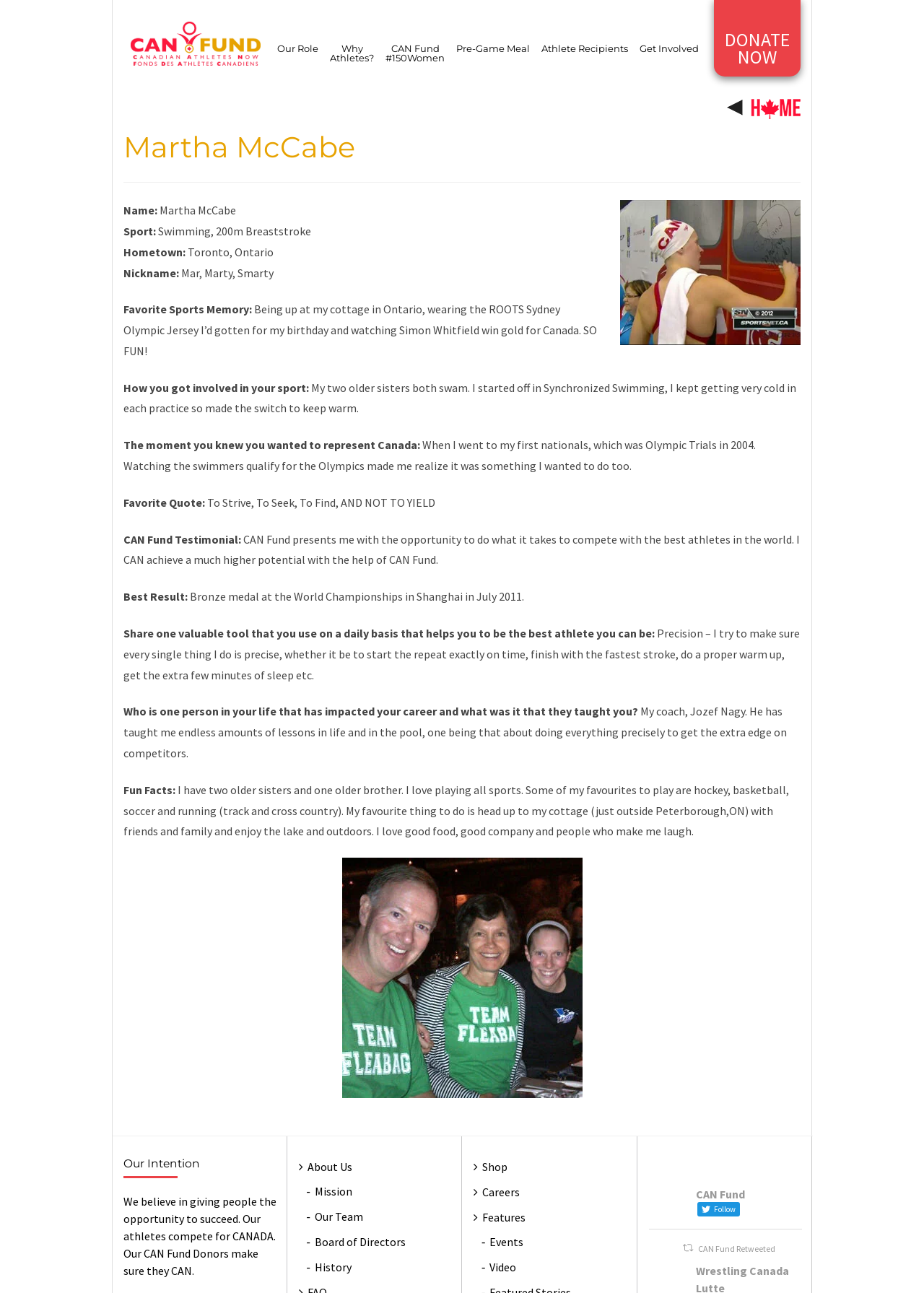Extract the bounding box coordinates for the described element: "CAN Fund #150Women". The coordinates should be represented as four float numbers between 0 and 1: [left, top, right, bottom].

[0.411, 0.023, 0.488, 0.06]